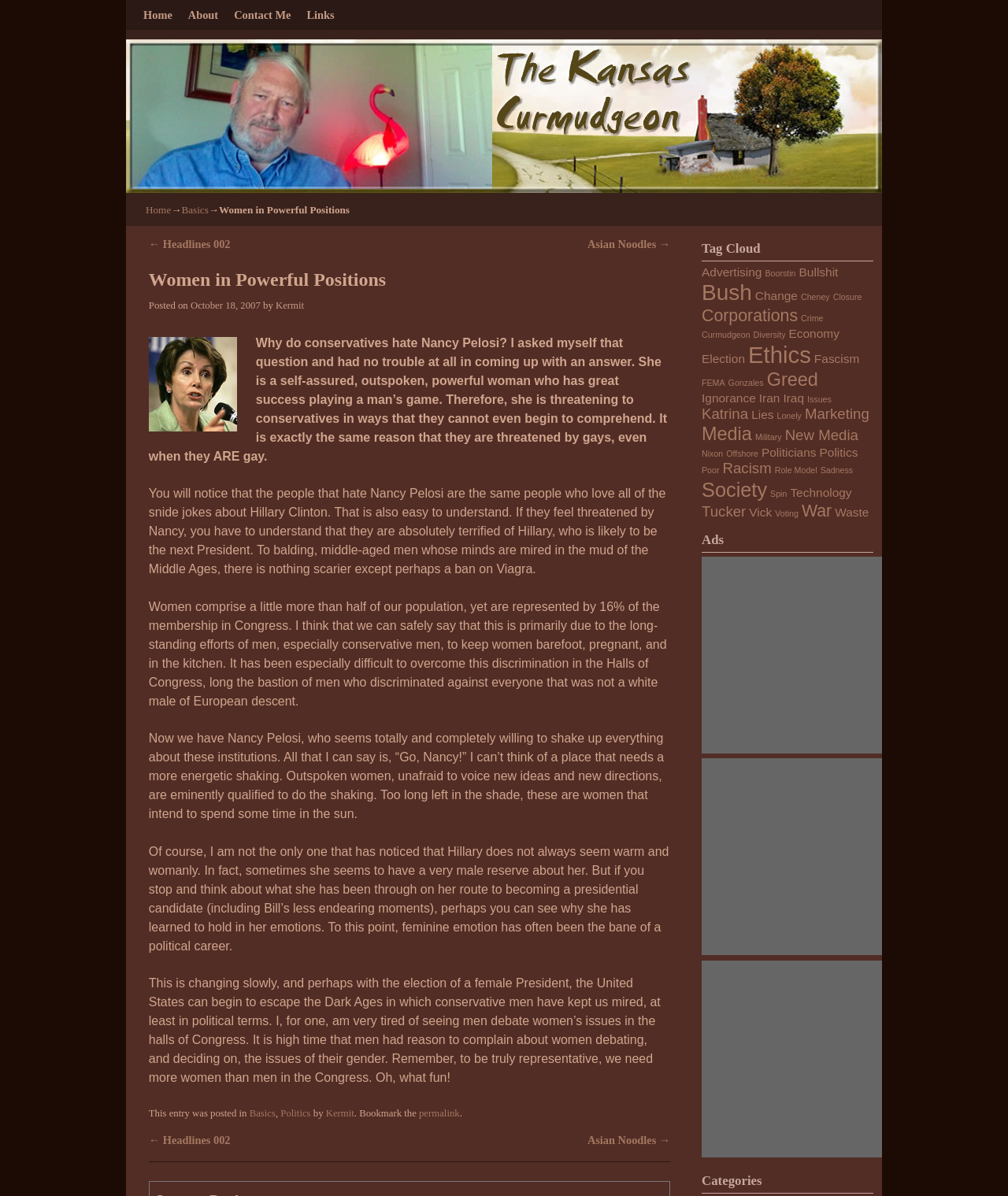Identify the bounding box coordinates of the region I need to click to complete this instruction: "Click the 'Politics' tag".

[0.278, 0.926, 0.308, 0.935]